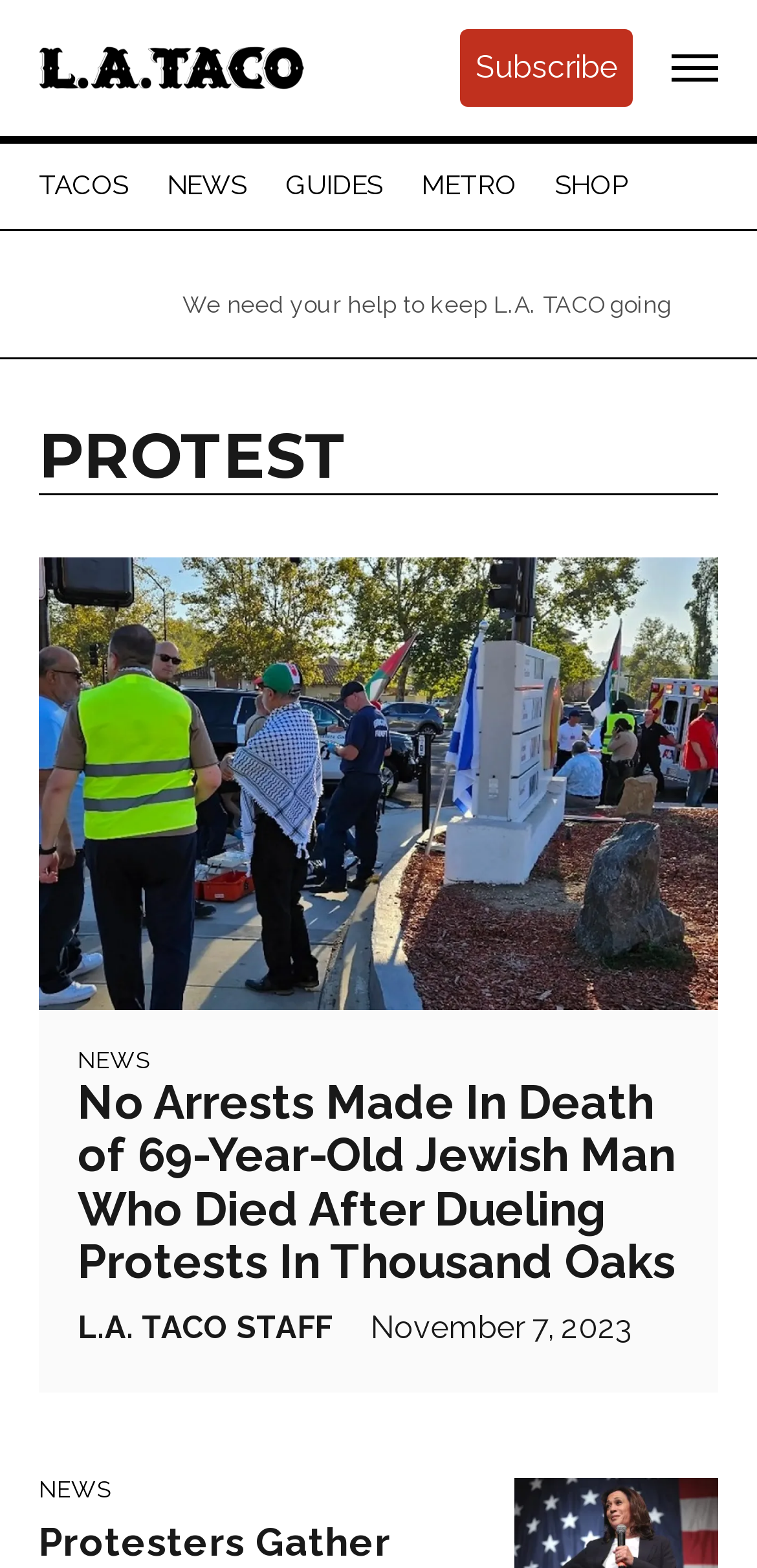Please mark the bounding box coordinates of the area that should be clicked to carry out the instruction: "read No Arrests Made In Death of 69-Year-Old Jewish Man Who Died After Dueling Protests In Thousand Oaks".

[0.103, 0.686, 0.897, 0.832]